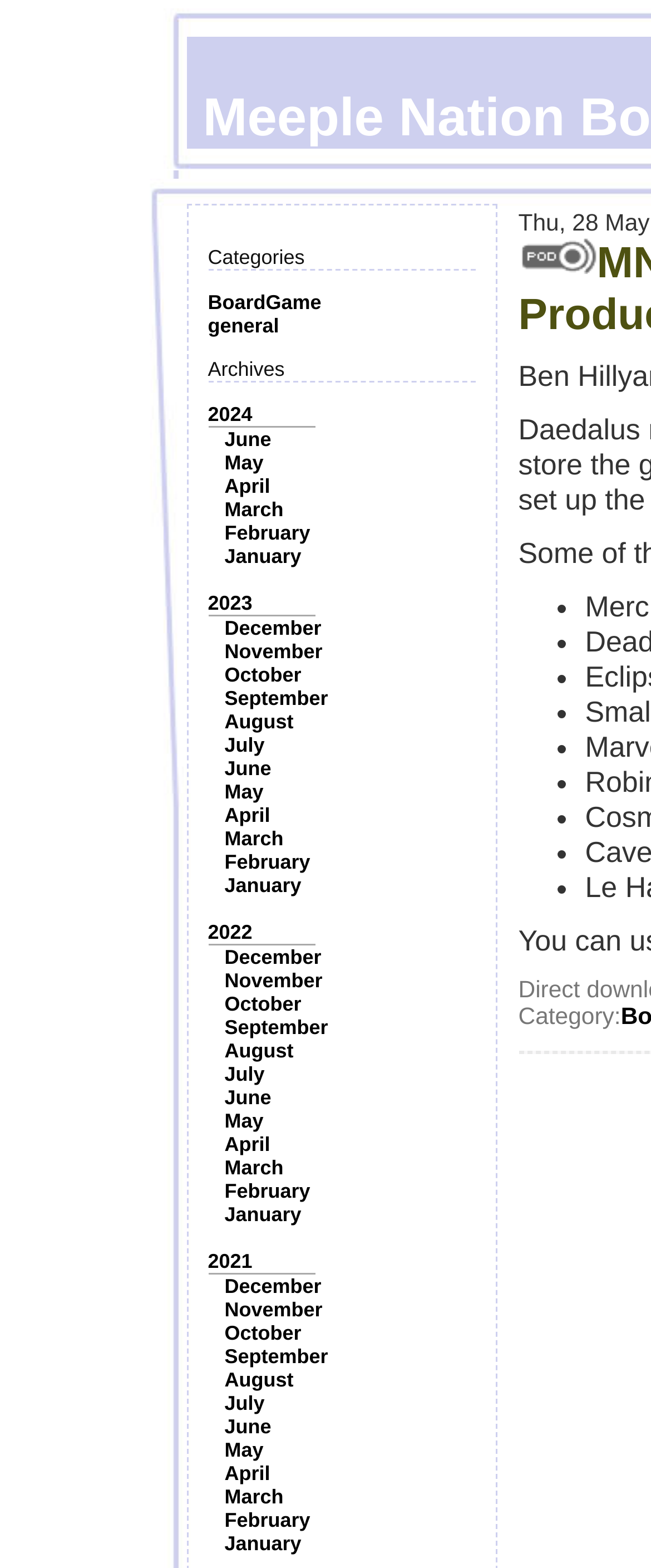Give a one-word or phrase response to the following question: How many months are listed in the archives for 2023?

12